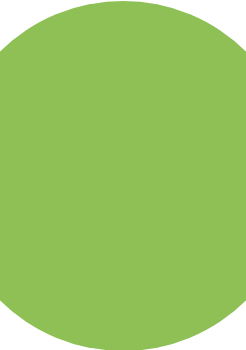Use a single word or phrase to answer the following:
What type of services are being highlighted?

Auto glass services